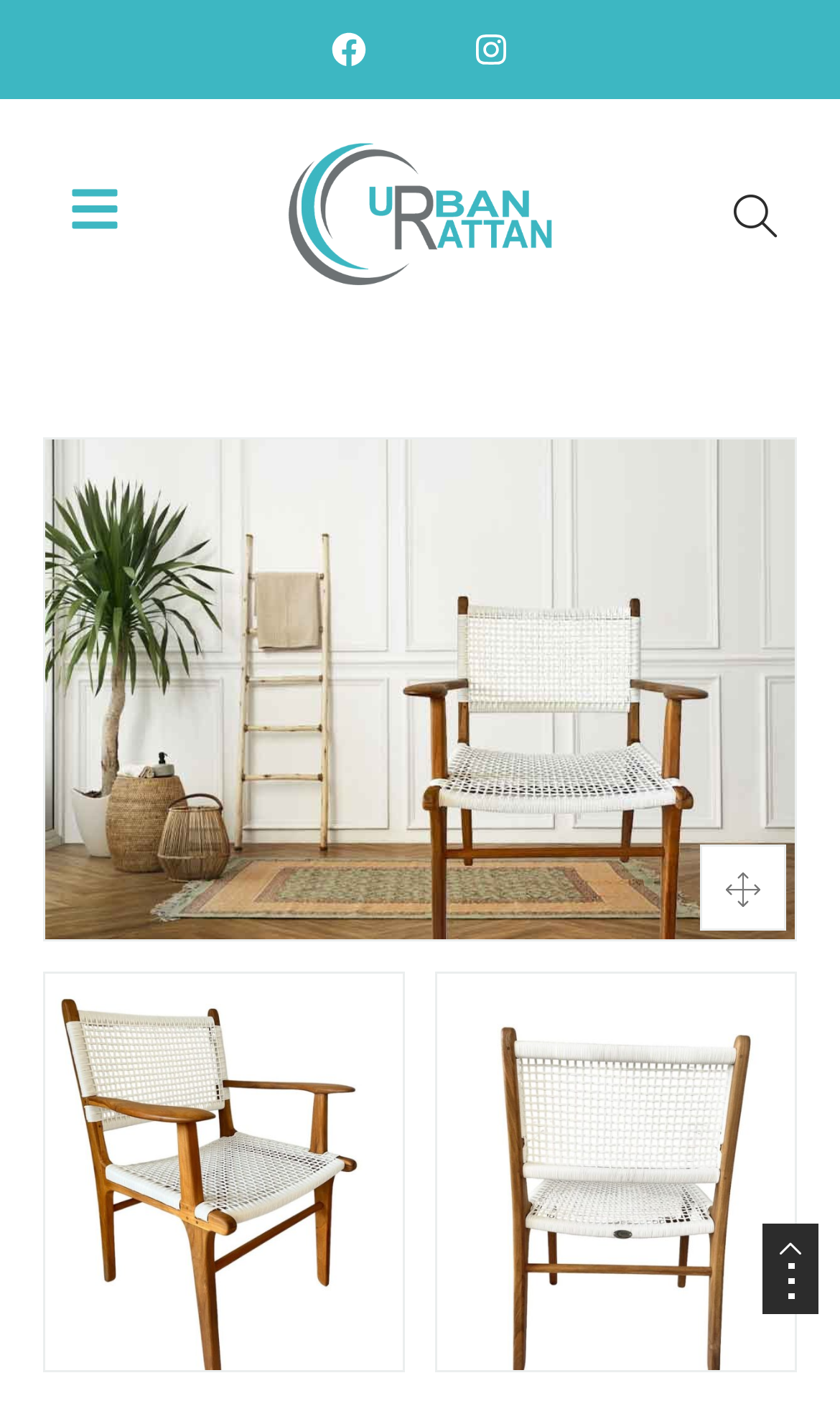Please give a concise answer to this question using a single word or phrase: 
How many social media links are there?

2